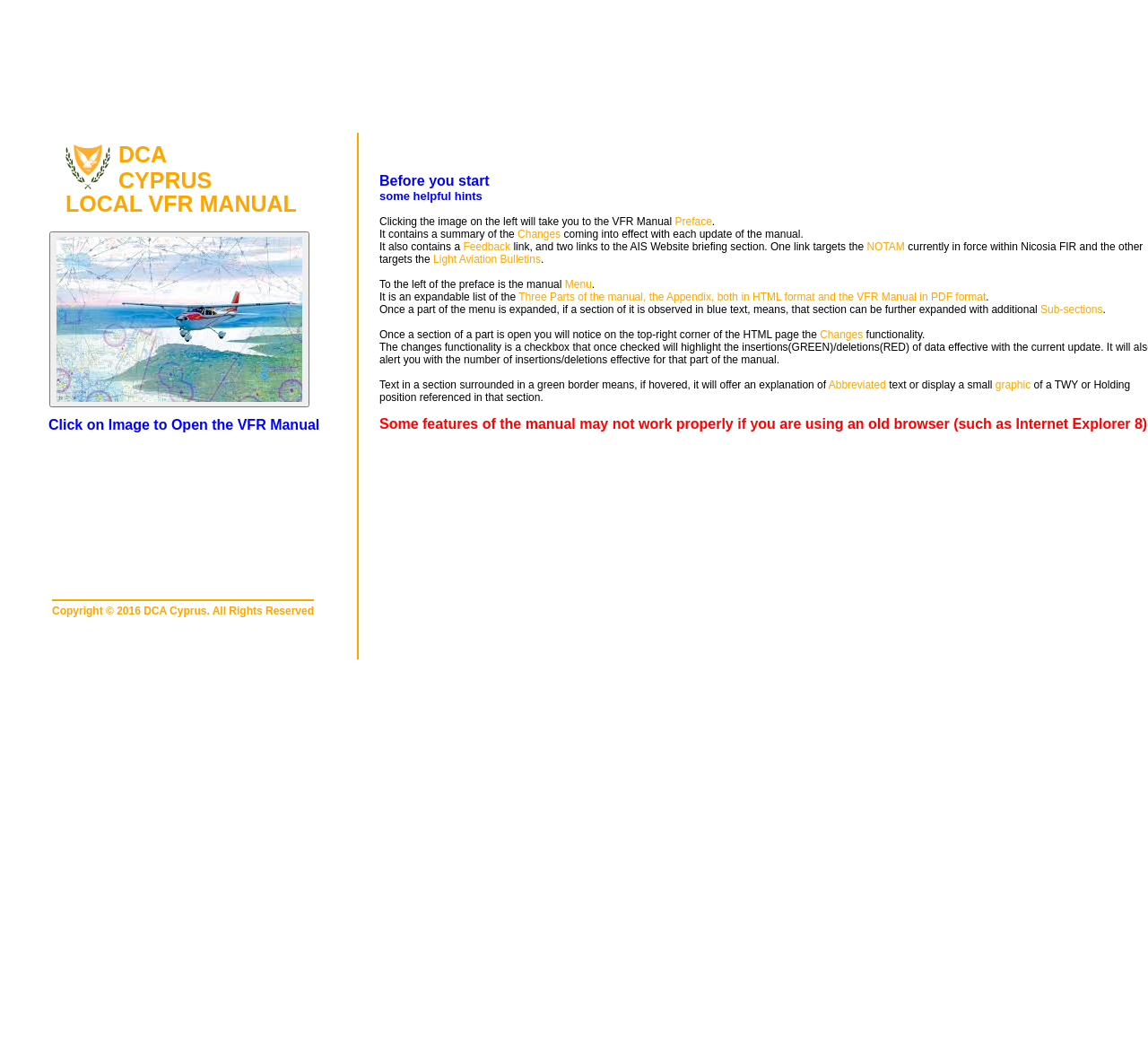What is the functionality on the top-right corner of the HTML page?
Please answer using one word or phrase, based on the screenshot.

Changes